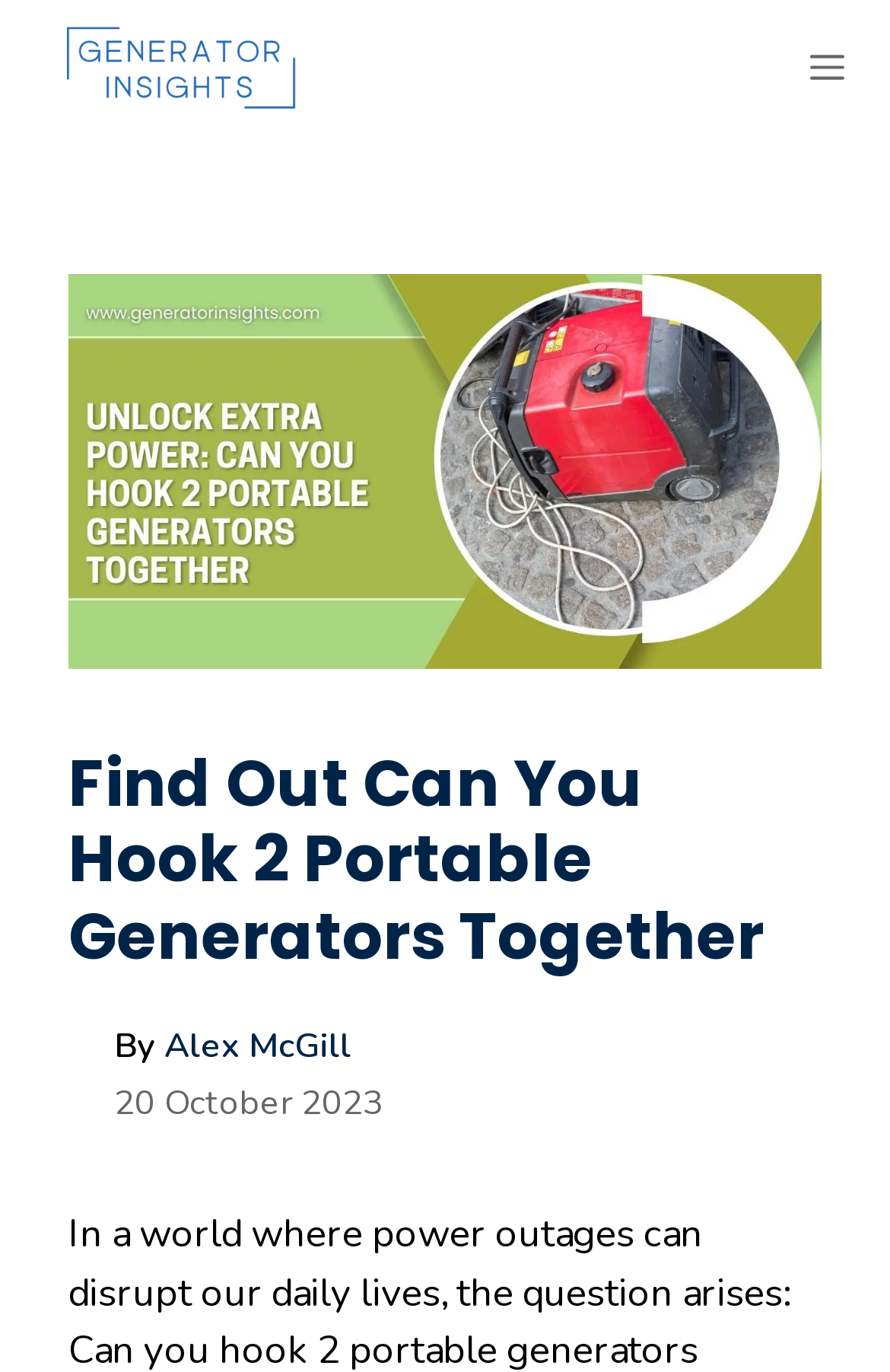For the element described, predict the bounding box coordinates as (top-left x, top-left y, bottom-right x, bottom-right y). All values should be between 0 and 1. Element description: Menu

[0.887, 0.0, 1.0, 0.1]